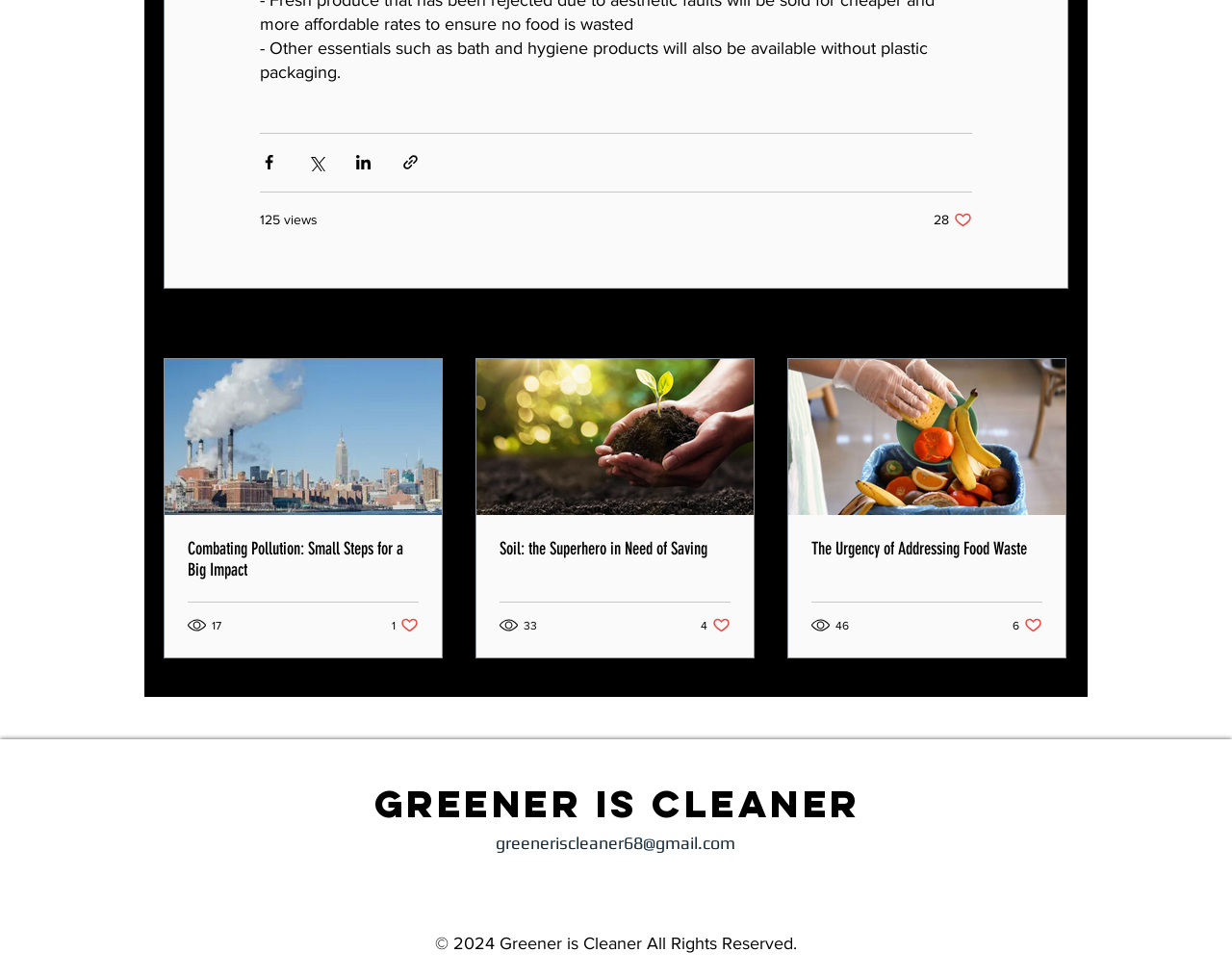Determine the bounding box of the UI element mentioned here: "See All". The coordinates must be in the format [left, top, right, bottom] with values ranging from 0 to 1.

[0.834, 0.318, 0.867, 0.346]